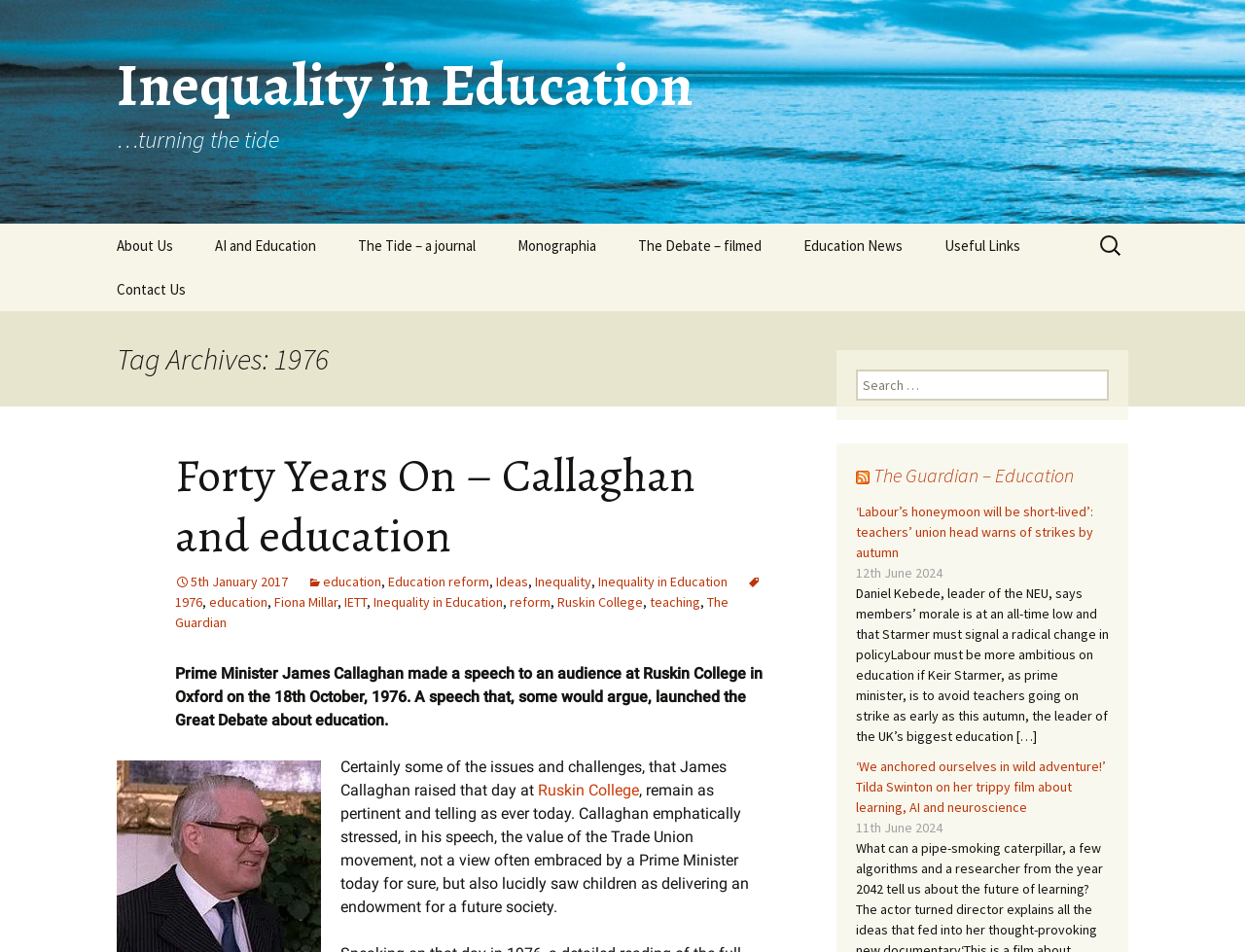Please determine the bounding box coordinates of the area that needs to be clicked to complete this task: 'Read the news 'Labour’s honeymoon will be short-lived’: teachers’ union head warns of strikes by autumn'. The coordinates must be four float numbers between 0 and 1, formatted as [left, top, right, bottom].

[0.688, 0.528, 0.878, 0.589]